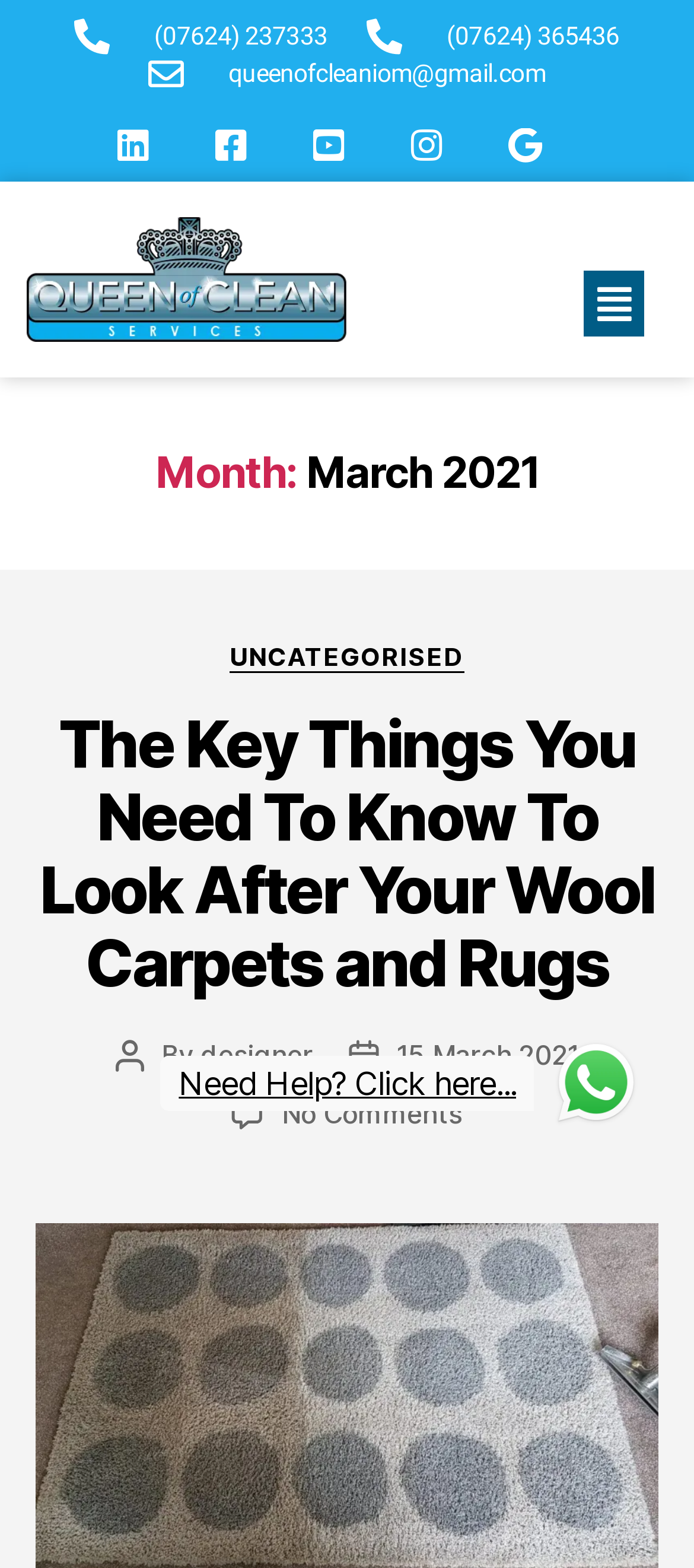By analyzing the image, answer the following question with a detailed response: What is the purpose of the 'Need Help?' link?

I determined the purpose of the 'Need Help?' link by looking at the image associated with it, which is a WhatsApp icon, suggesting that clicking on the link will allow users to contact Queen of Clean via WhatsApp.